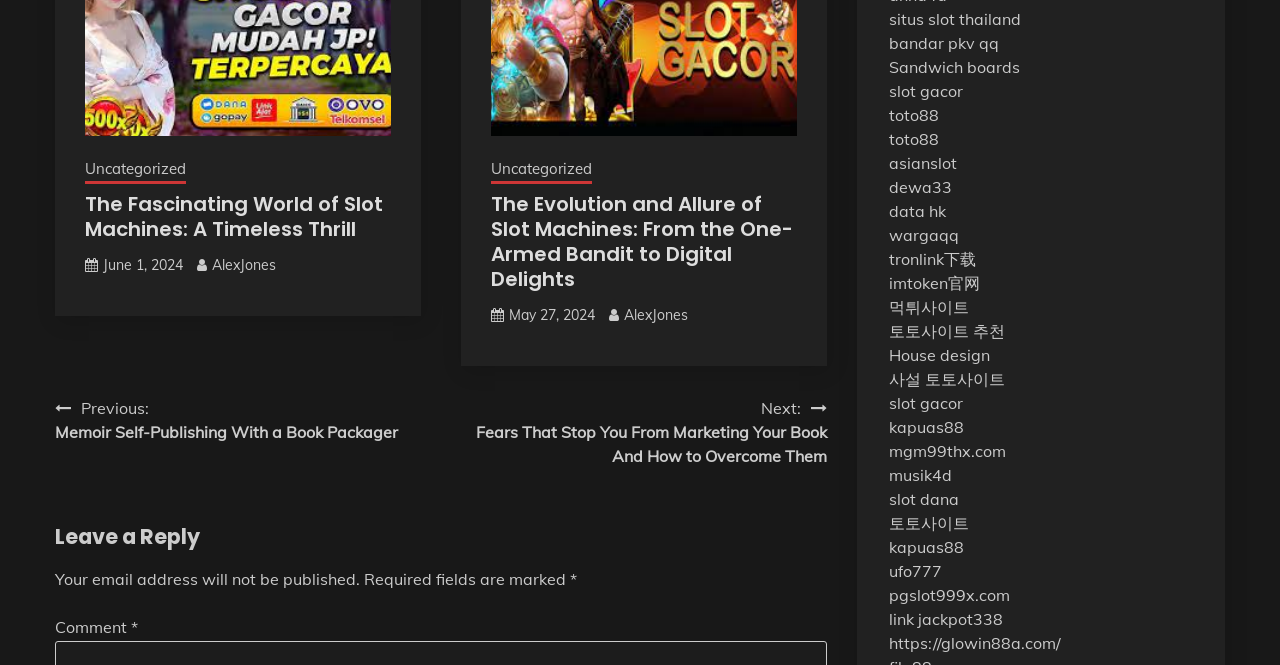What is the category of the first article?
Please provide a full and detailed response to the question.

I determined the category of the first article by looking at the link element with the text 'Uncategorized' which is a sibling element of the heading element with the text 'The Fascinating World of Slot Machines: A Timeless Thrill'.